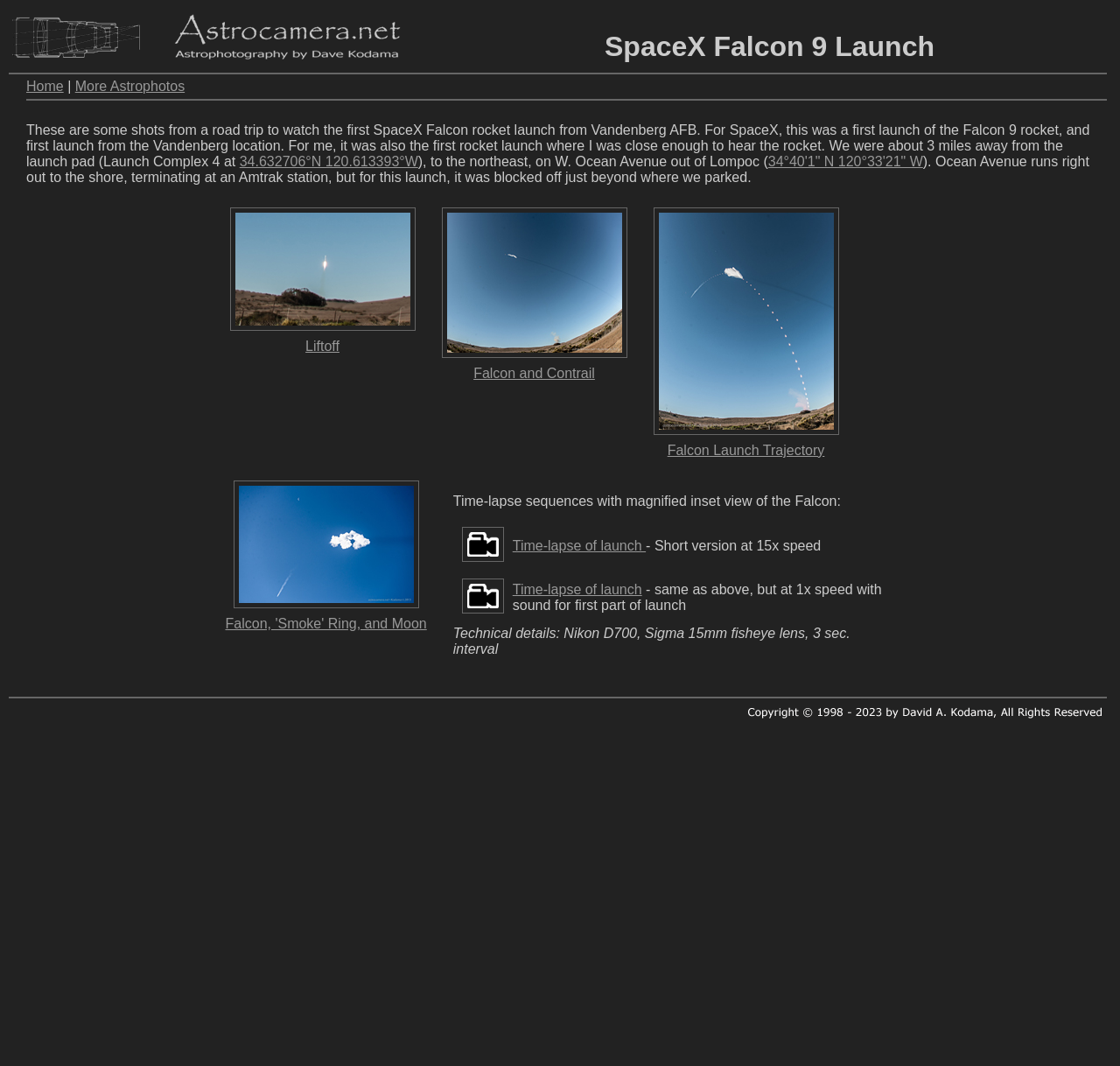Please identify the bounding box coordinates of the region to click in order to complete the given instruction: "Check the copyright information". The coordinates should be four float numbers between 0 and 1, i.e., [left, top, right, bottom].

[0.662, 0.659, 0.988, 0.675]